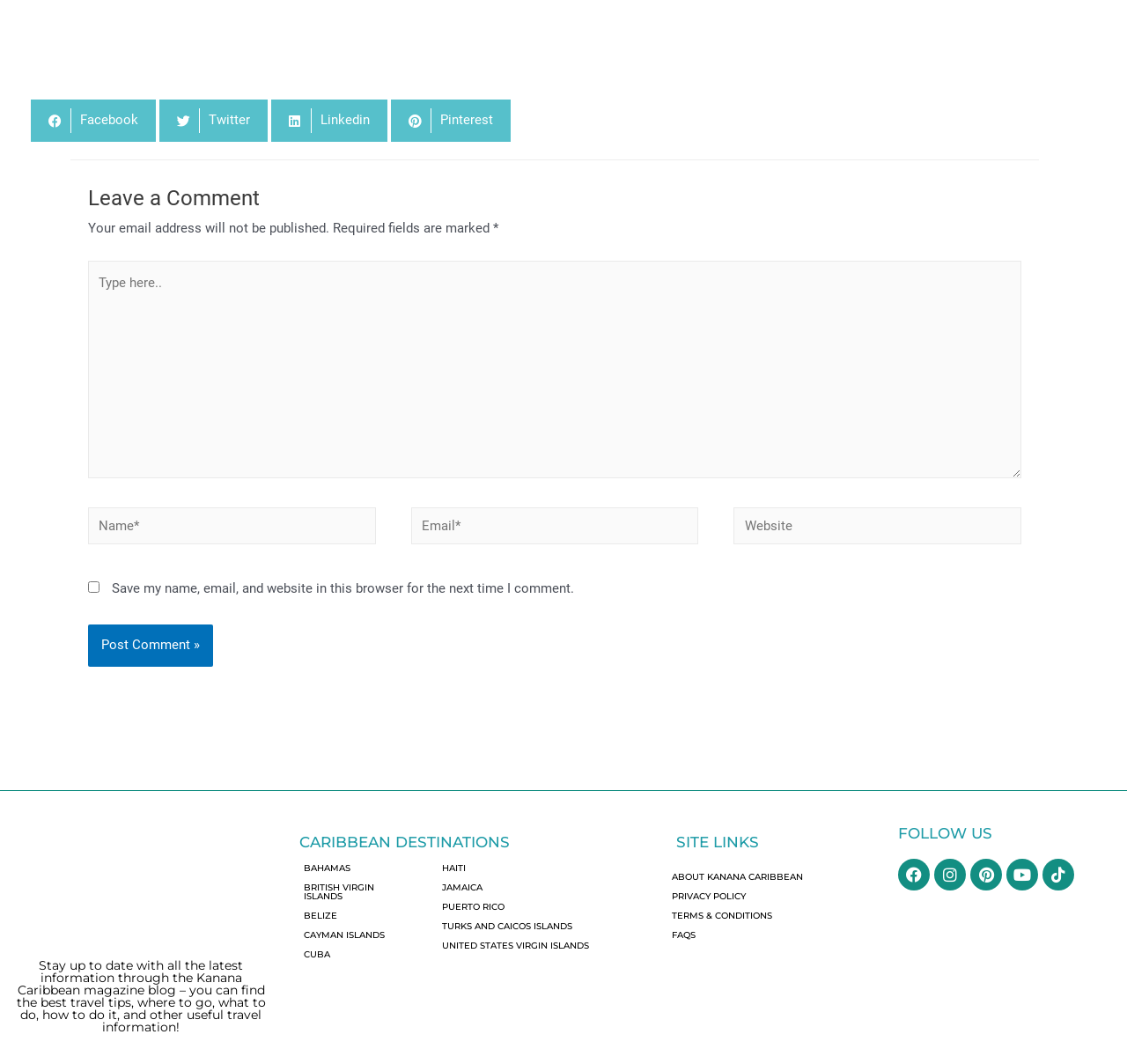What is the purpose of the checkbox in the comment section?
Using the visual information, reply with a single word or short phrase.

Save comment information